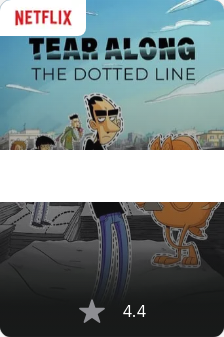Refer to the image and answer the question with as much detail as possible: What is the tone of the animated series?

The playful characters depicted in the illustration suggest a comedic and light-hearted tone, making it an appealing choice for fans of animated series.